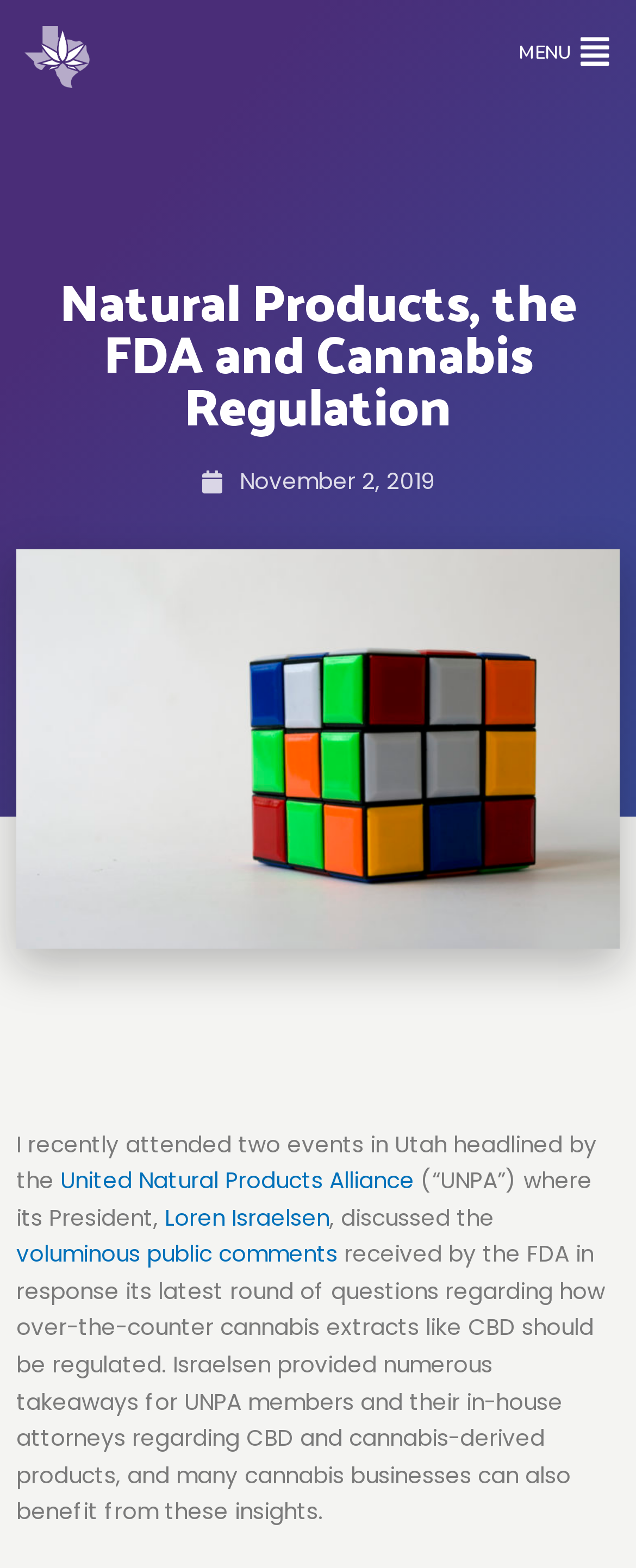Look at the image and answer the question in detail:
Who is the President of UNPA?

According to the webpage content, Loren Israelsen is the President of the United Natural Products Alliance (UNPA), who discussed the voluminous public comments received by the FDA in response to its latest round of questions regarding how over-the-counter cannabis extracts like CBD should be regulated.